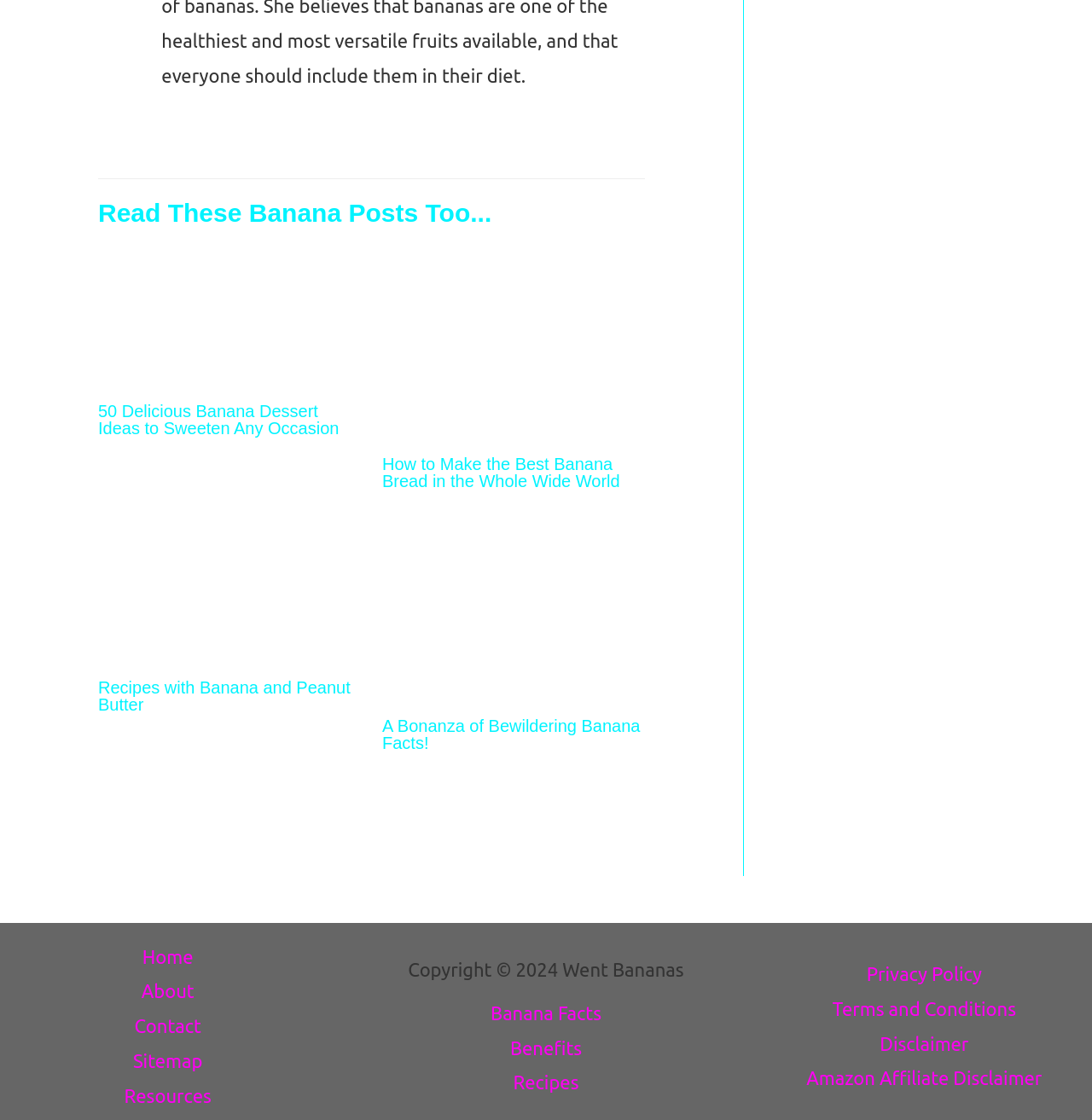Use a single word or phrase to answer the question: 
How many links are in the footer navigation?

5